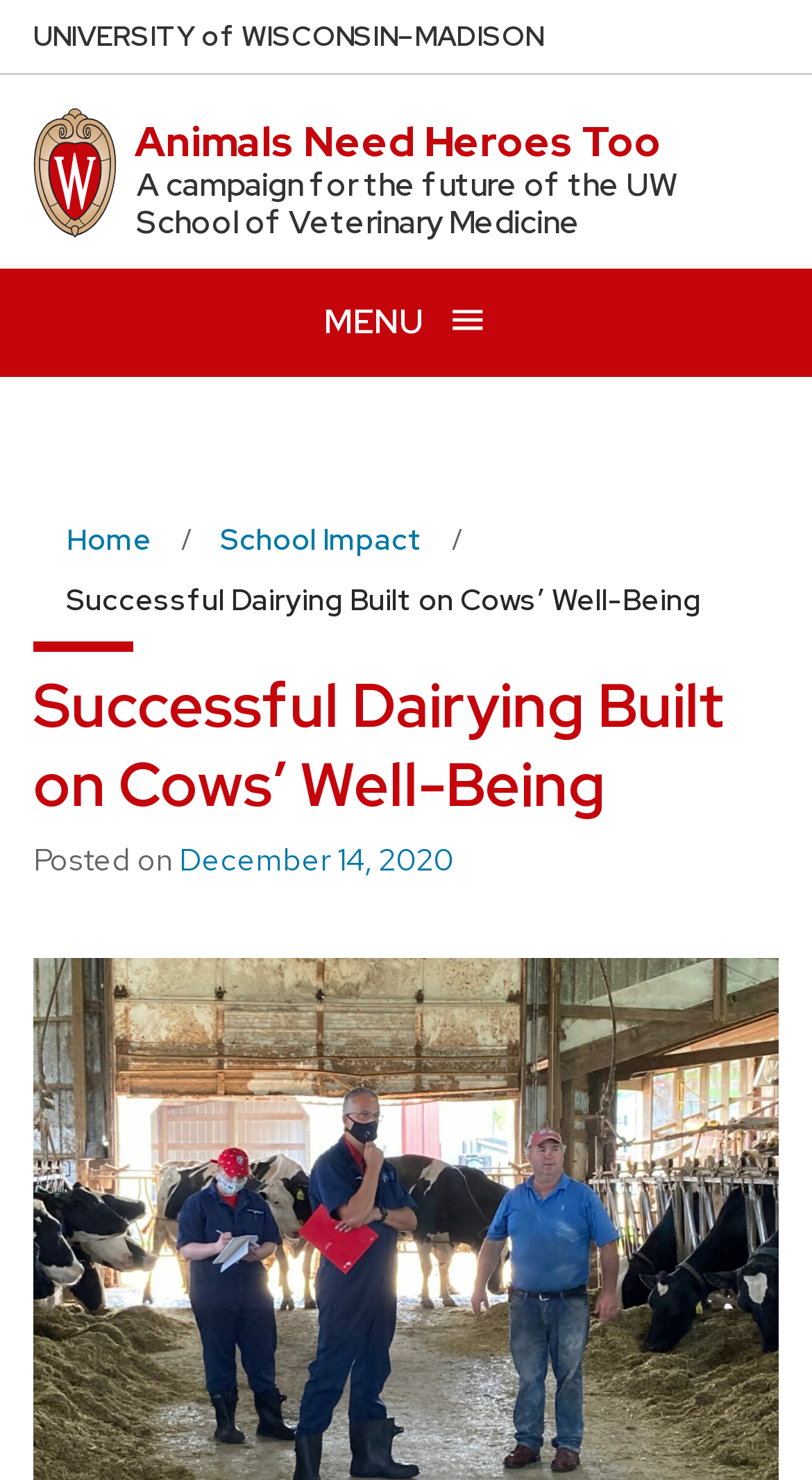Find the bounding box coordinates of the area that needs to be clicked in order to achieve the following instruction: "Click the 'Skip to main content' link". The coordinates should be specified as four float numbers between 0 and 1, i.e., [left, top, right, bottom].

[0.0, 0.0, 0.025, 0.013]